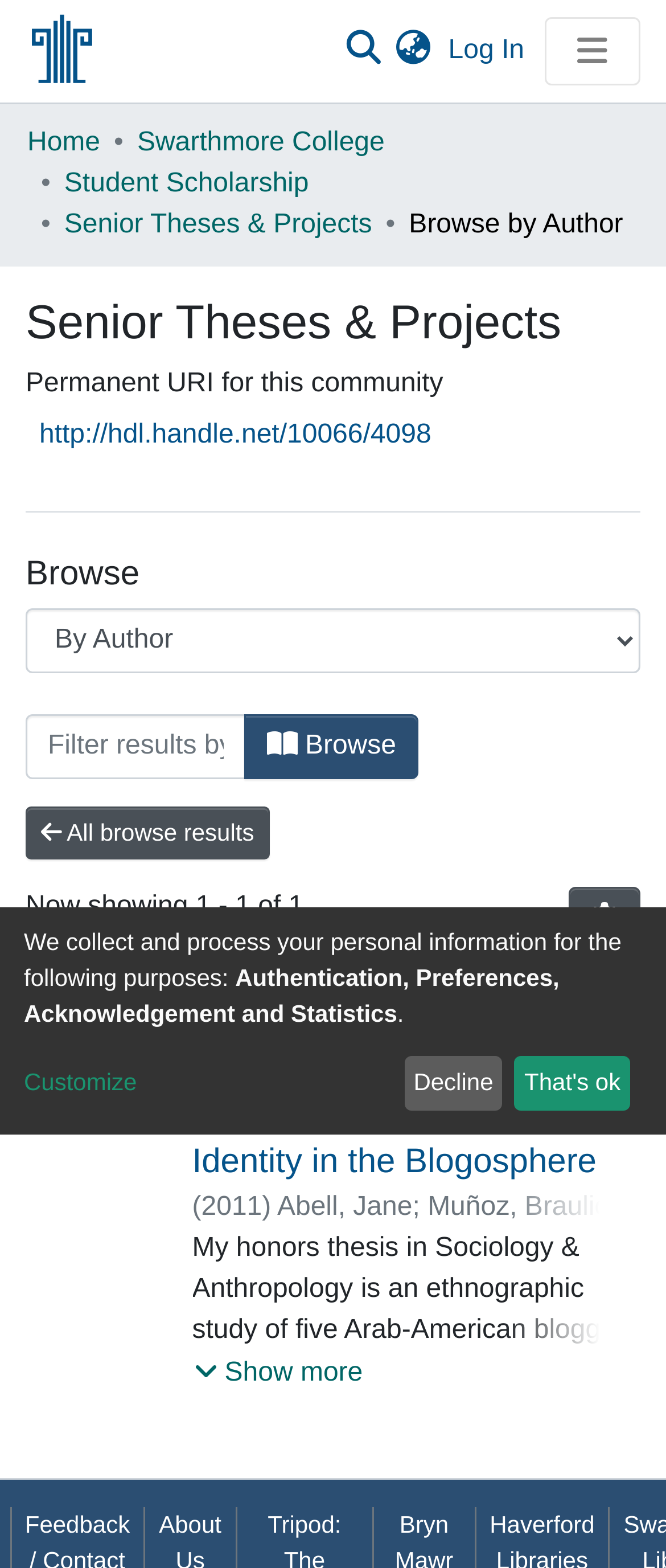What is the year of the thesis?
Using the picture, provide a one-word or short phrase answer.

2011